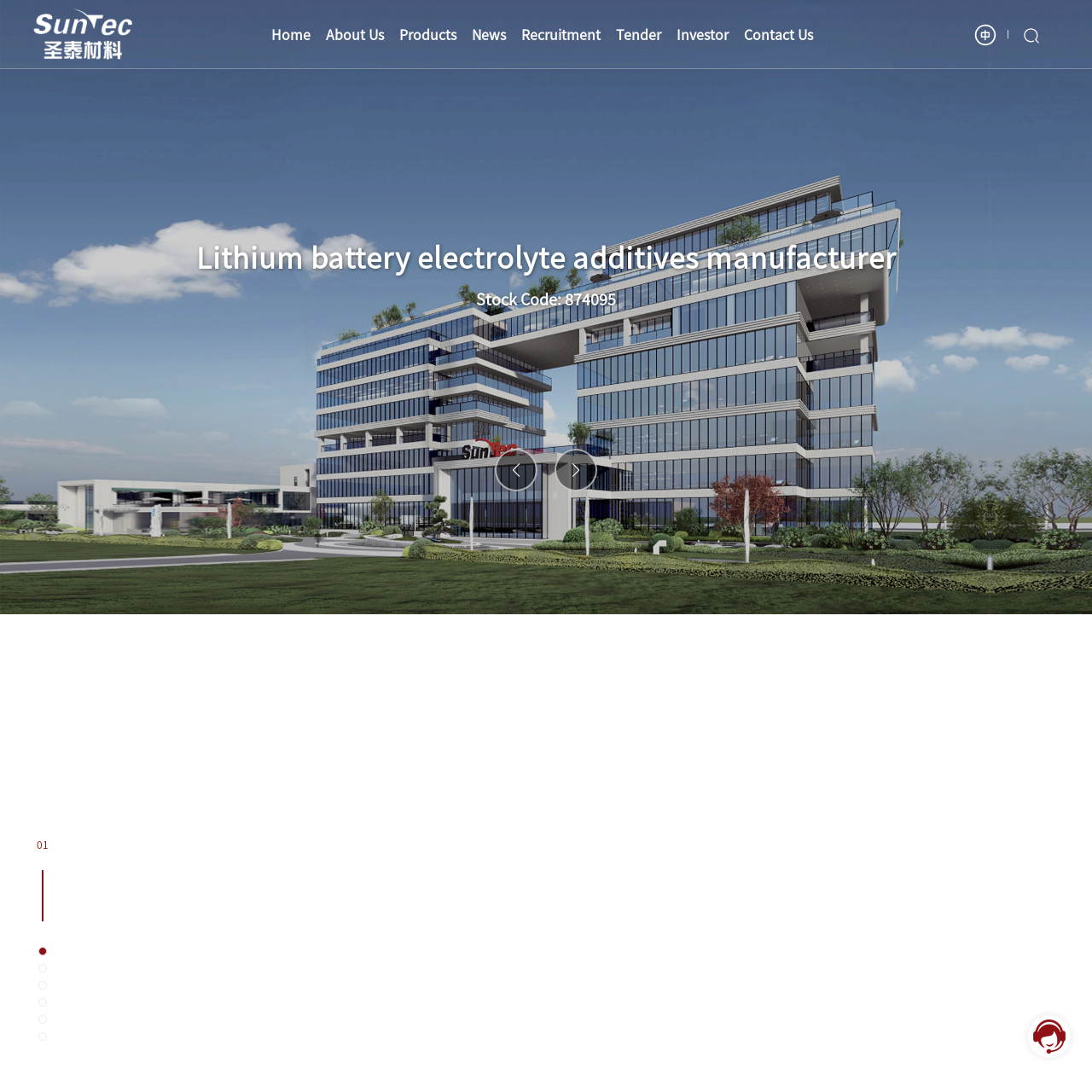What is the stock code of the company?
Answer the question with a single word or phrase derived from the image.

874095